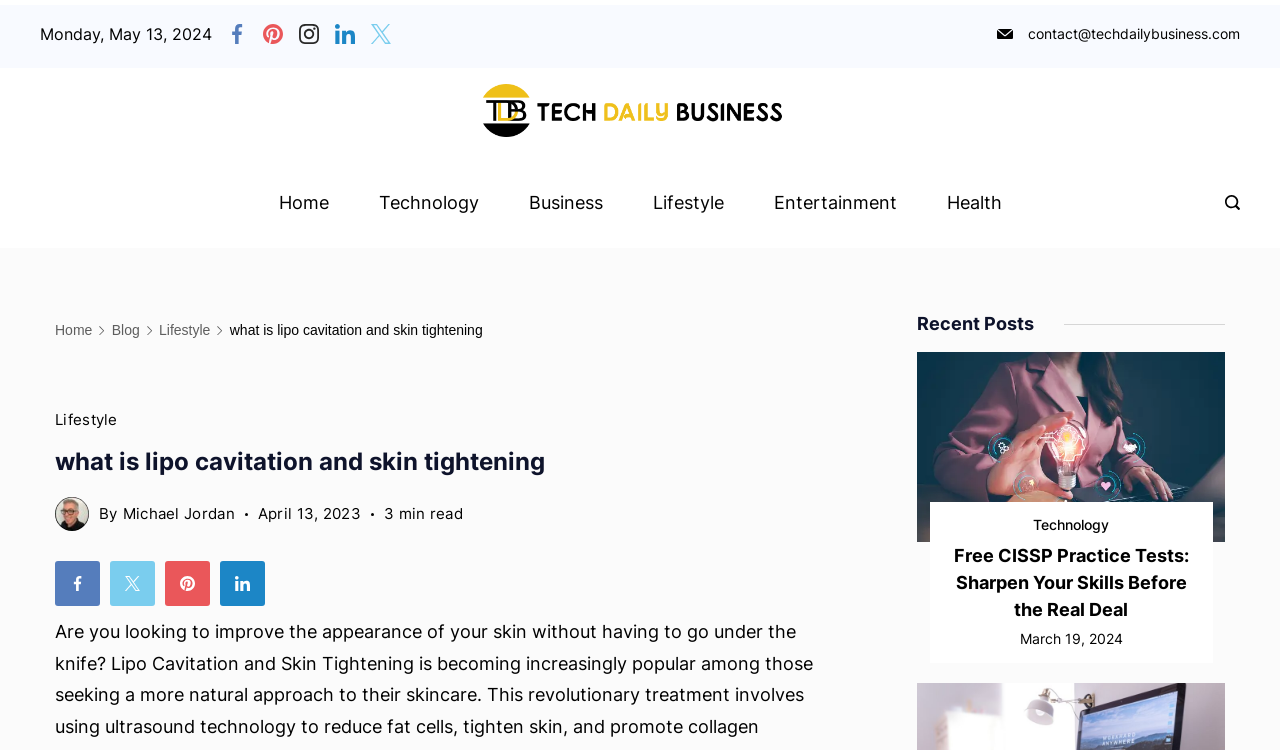What is the category of the link 'Lifestyle'? Refer to the image and provide a one-word or short phrase answer.

Lifestyle